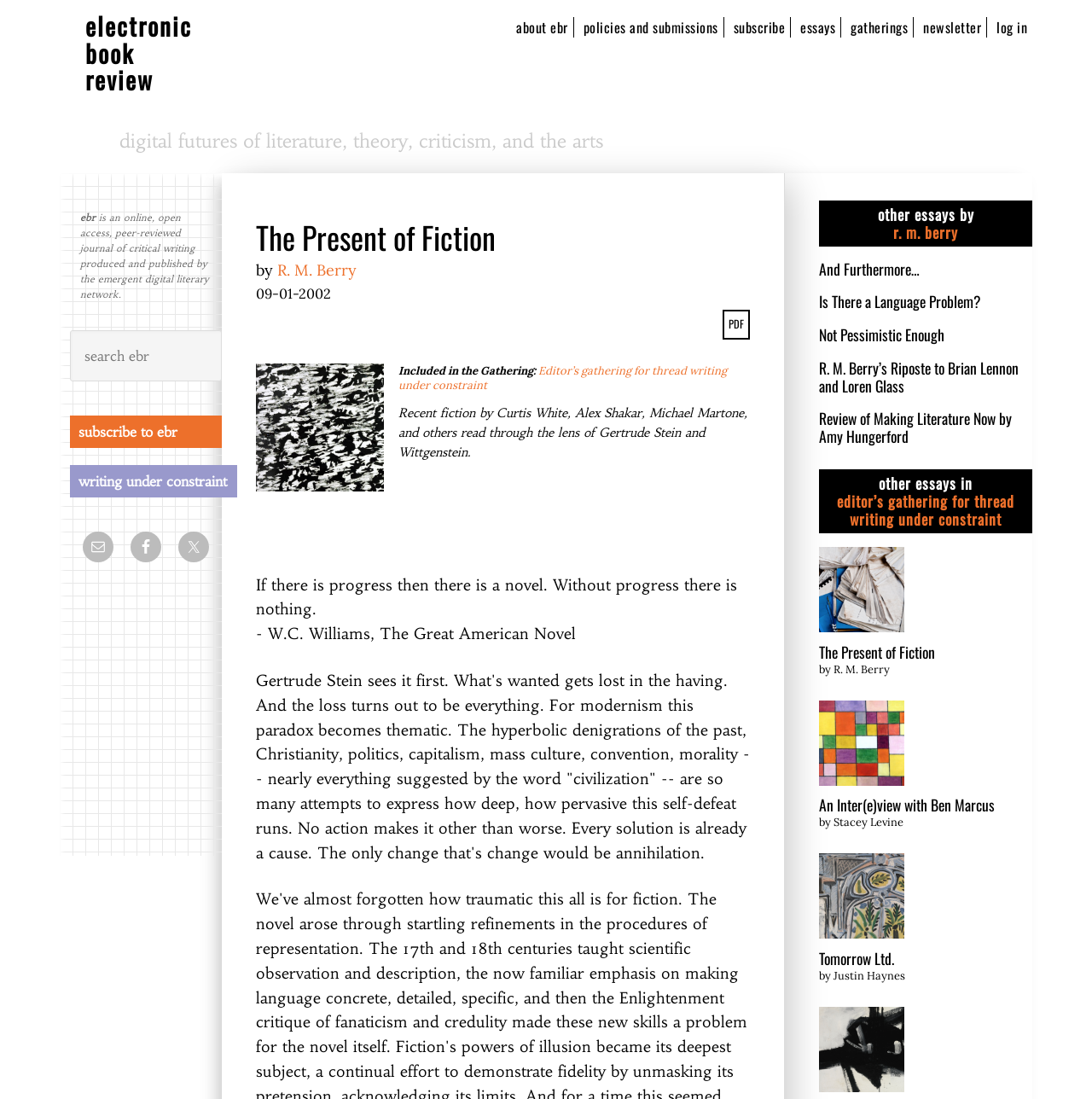Give a one-word or short phrase answer to this question: 
What is the topic of the gathering?

thread writing under constraint